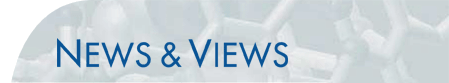Explain in detail what you see in the image.

The image features the title "NEWS & VIEWS" prominently displayed in a bold blue typeface, set against a light, soft-focus background that suggests a scientific context, possibly relating to research or discovery. The design elements include a gentle curve at the top left, creating a modern and inviting aesthetic. This layout conveys the essence of communication and outreach in scientific research, reflecting the themes of information sharing and community engagement within the scientific field. The title likely serves as a header for a section on the webpage dedicated to news updates, commentary, or discussions regarding advancements and insights at The Scripps Research Institute.